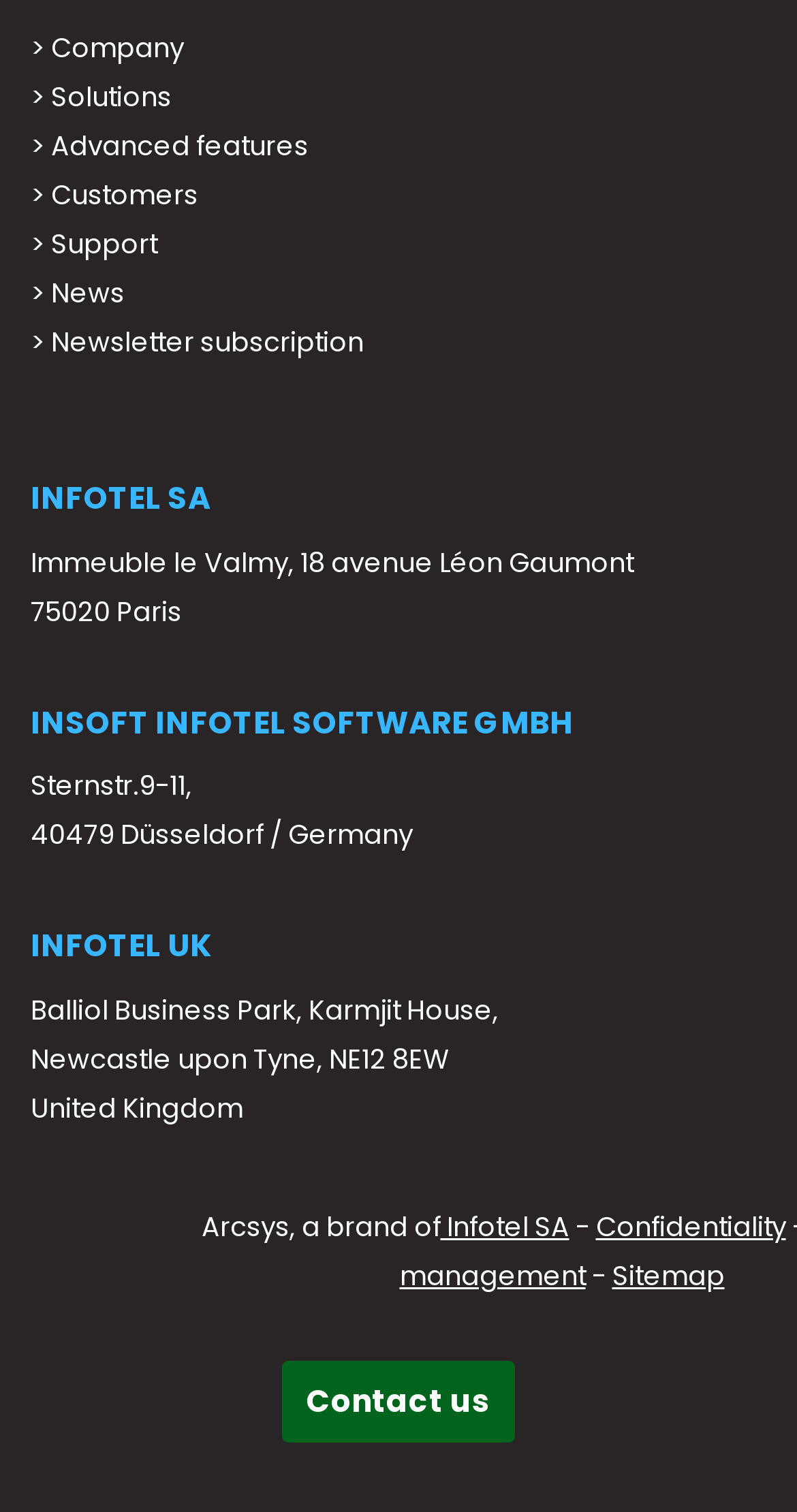Specify the bounding box coordinates of the element's region that should be clicked to achieve the following instruction: "View Sitemap". The bounding box coordinates consist of four float numbers between 0 and 1, in the format [left, top, right, bottom].

[0.768, 0.831, 0.909, 0.857]